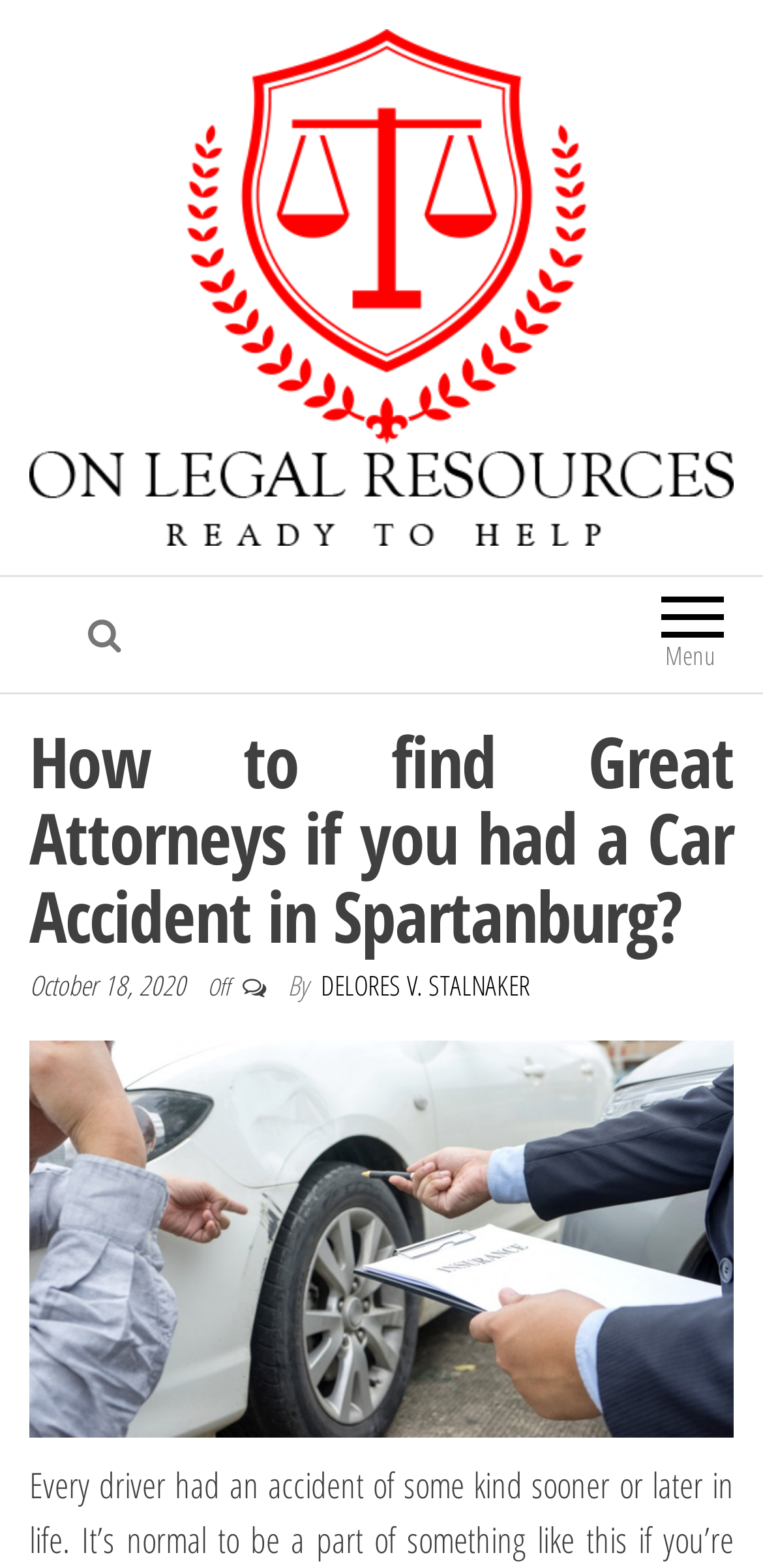What is the topic of the article?
Can you offer a detailed and complete answer to this question?

The topic of the article can be inferred from the heading 'How to find Great Attorneys if you had a Car Accident in Spartanburg?' which is a subheading under the main title.